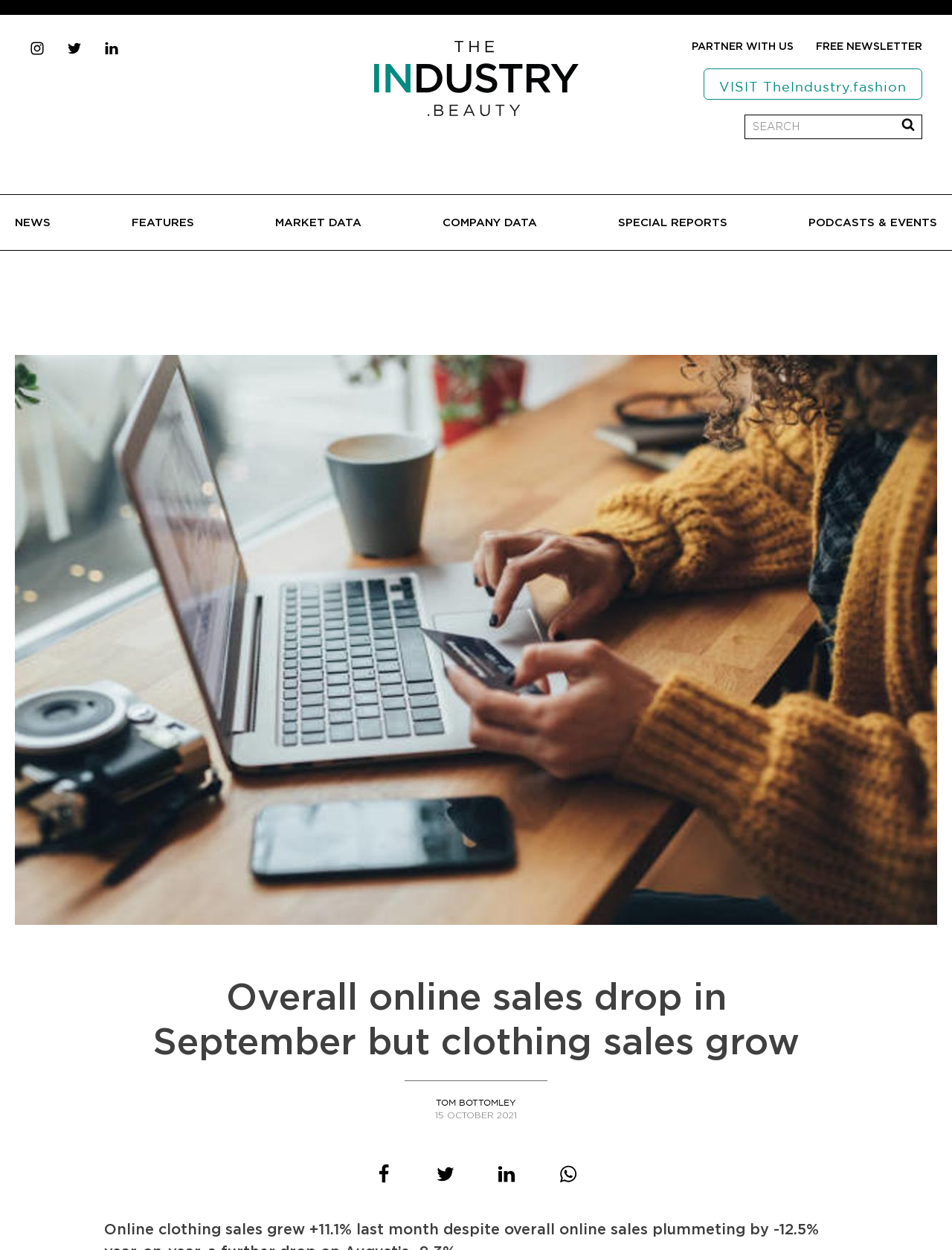Locate the bounding box coordinates of the clickable element to fulfill the following instruction: "Read news". Provide the coordinates as four float numbers between 0 and 1 in the format [left, top, right, bottom].

[0.016, 0.171, 0.053, 0.188]